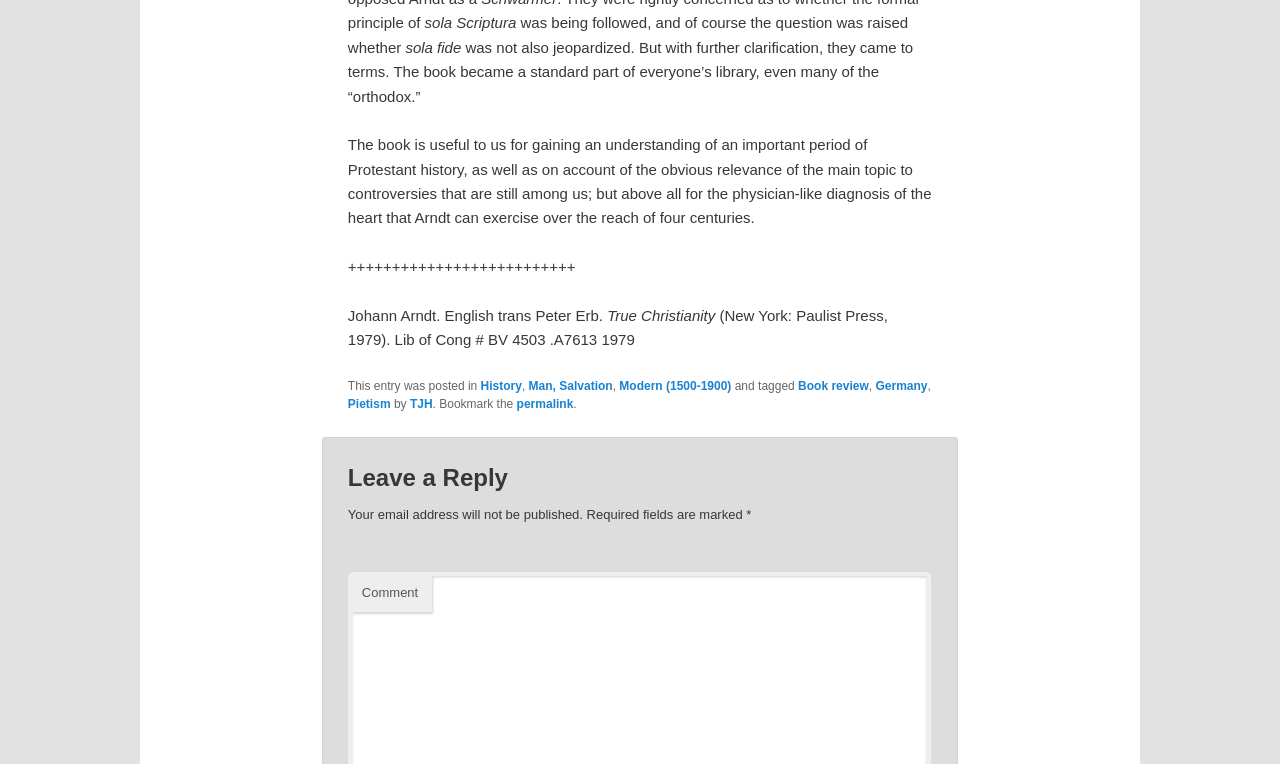What is the purpose of the section at the bottom of the webpage?
Please craft a detailed and exhaustive response to the question.

The purpose of the section at the bottom of the webpage can be inferred from the heading 'Leave a Reply' and the presence of fields for commenting, indicating that it is a section for users to leave comments or replies.